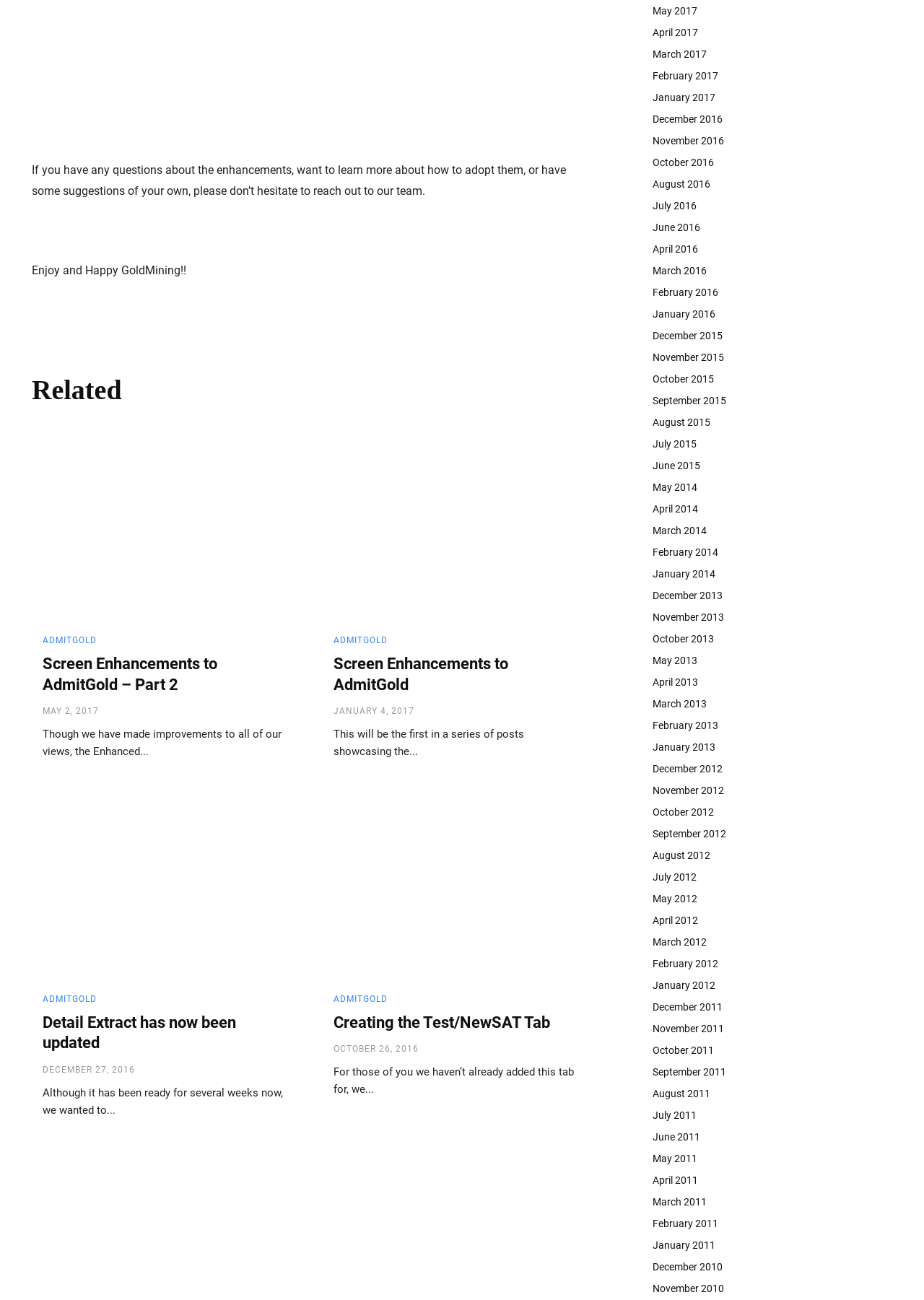Answer the question using only one word or a concise phrase: How many links are there on the webpage?

14